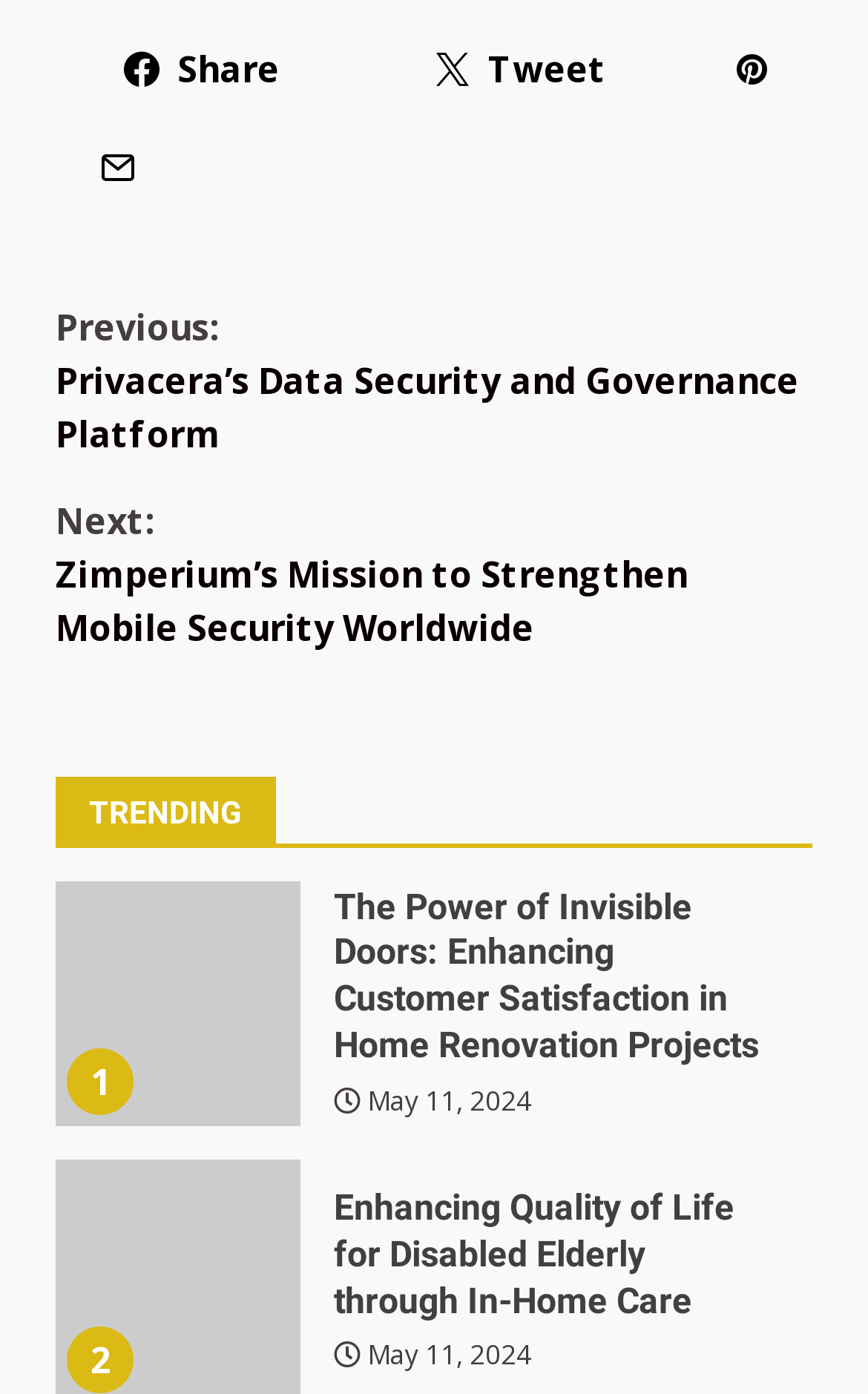Identify the bounding box for the UI element described as: "Share 0". Ensure the coordinates are four float numbers between 0 and 1, formatted as [left, top, right, bottom].

[0.064, 0.091, 0.208, 0.148]